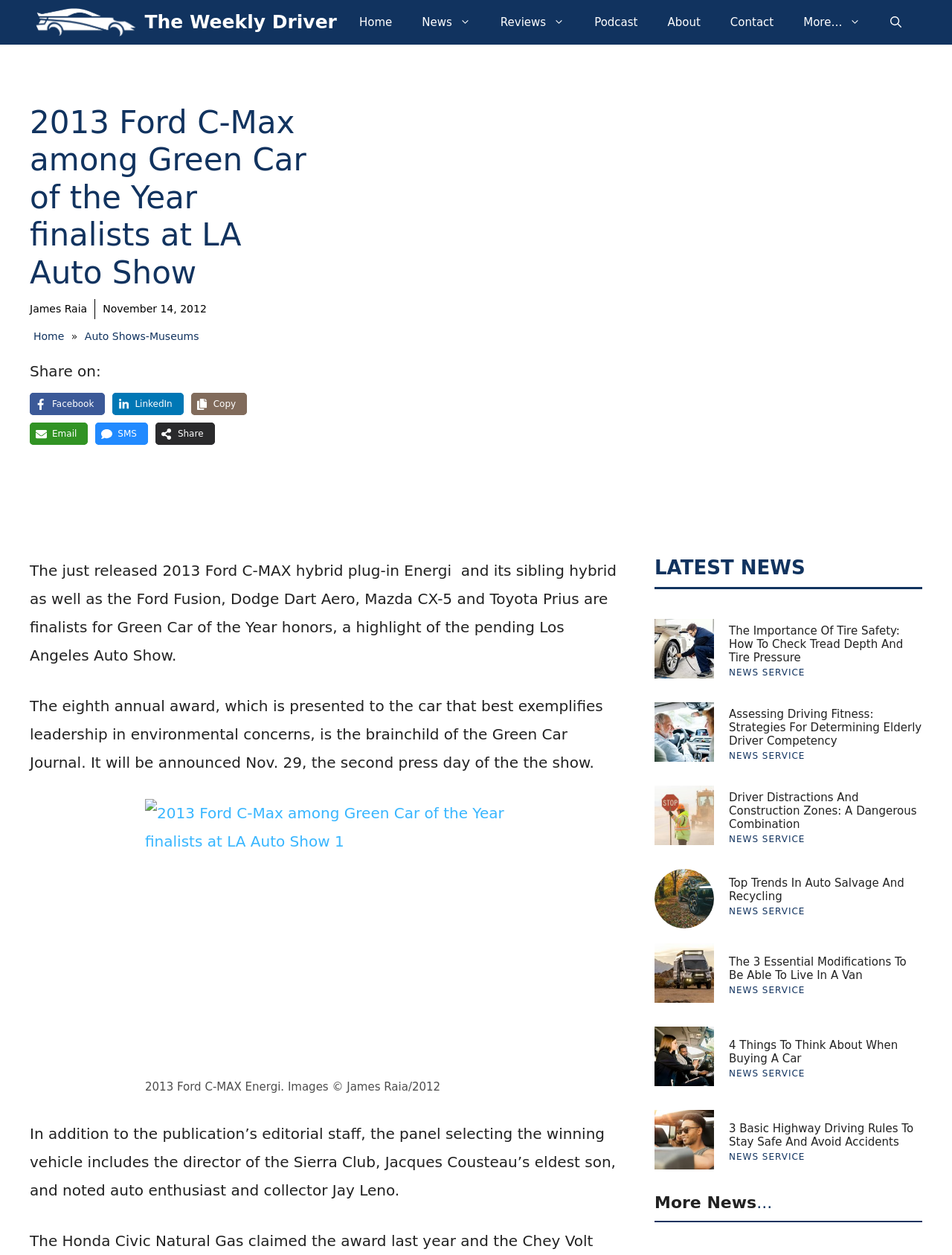What is the name of the publication that presents the Green Car of the Year award?
Analyze the image and provide a thorough answer to the question.

According to the article, the Green Car Journal is the publication that presents the Green Car of the Year award, which is given to the car that best exemplifies leadership in environmental concerns.